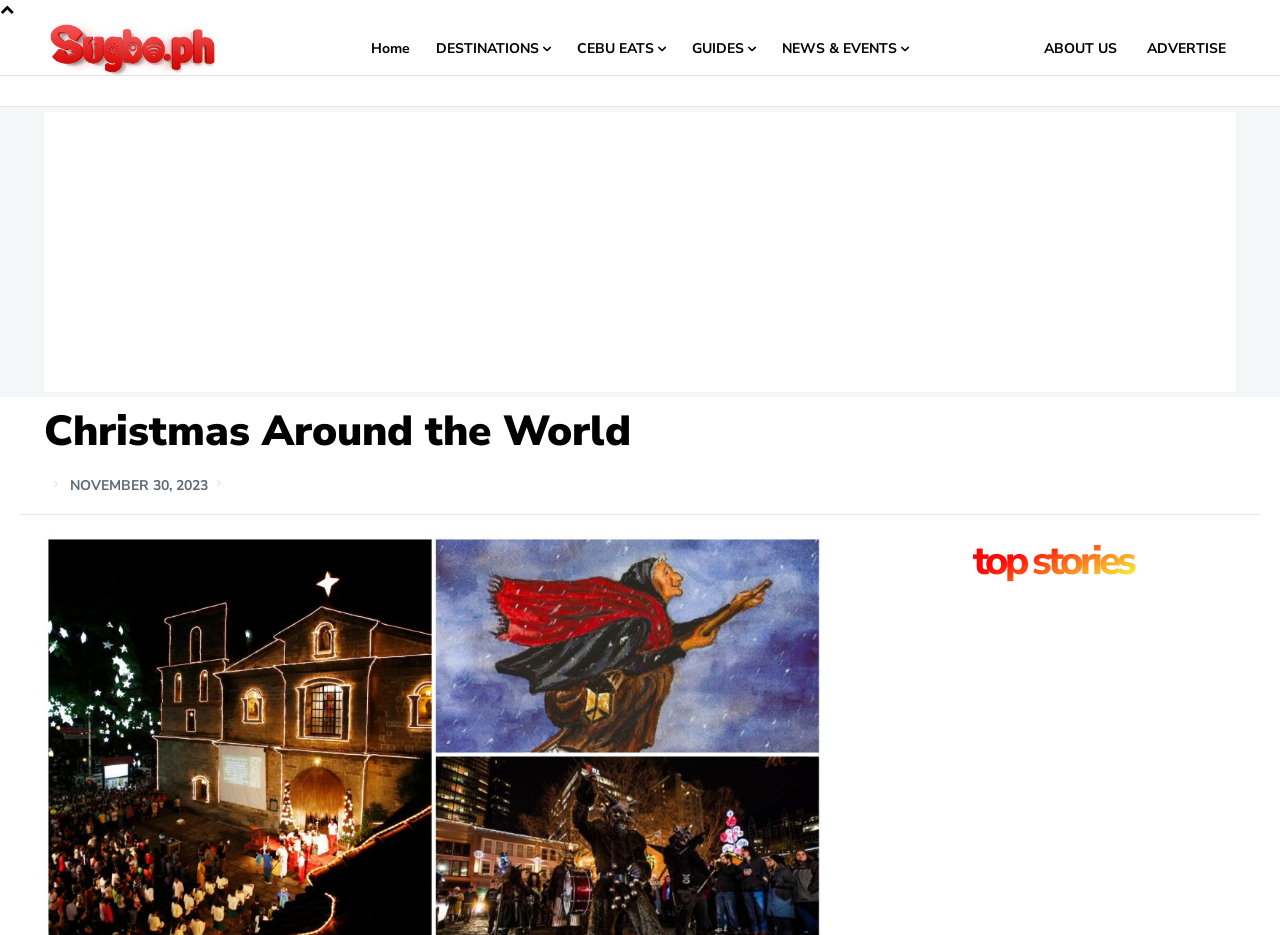Please identify the bounding box coordinates of the element that needs to be clicked to perform the following instruction: "go to Sugbo.ph".

[0.034, 0.024, 0.175, 0.081]